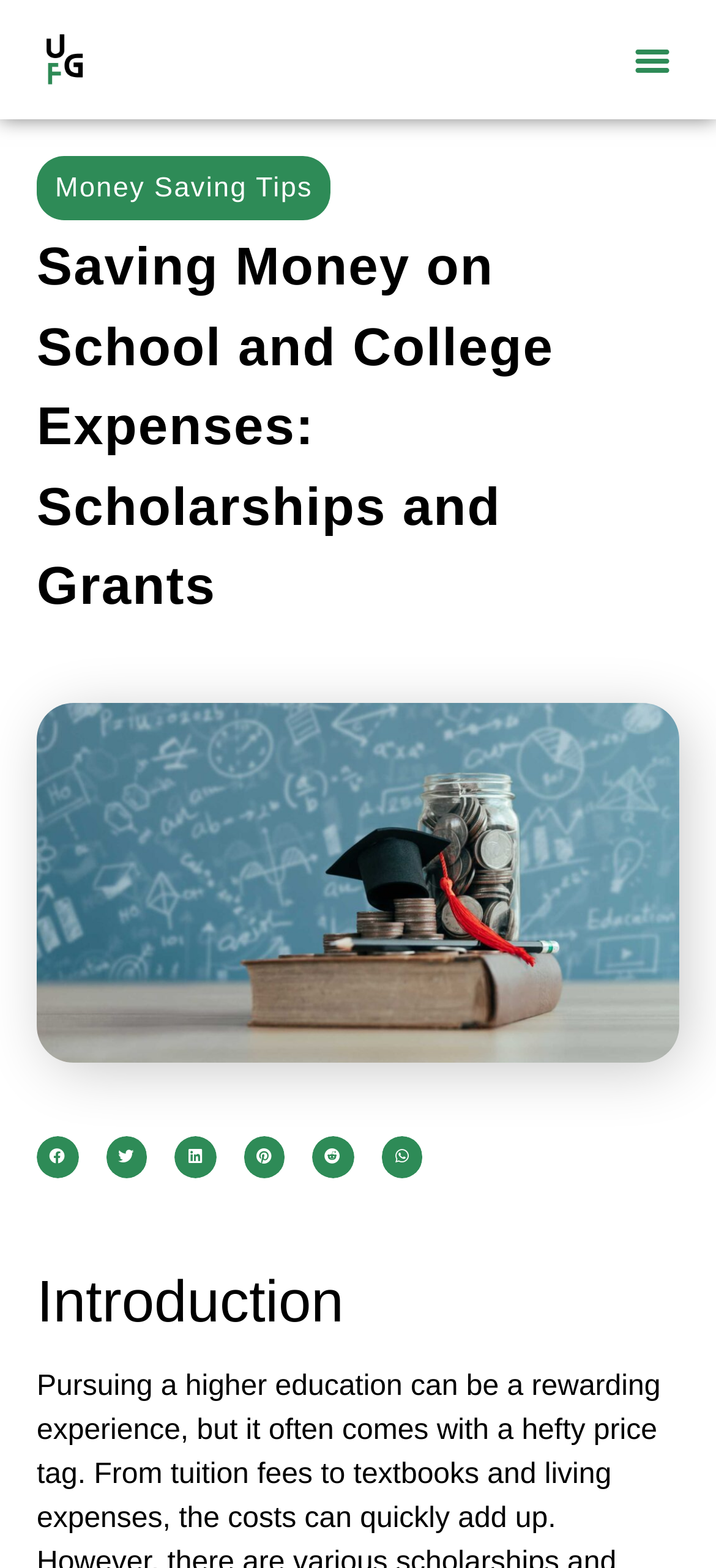Locate the bounding box coordinates of the area to click to fulfill this instruction: "Read the 'Money Saving Tips' article". The bounding box should be presented as four float numbers between 0 and 1, in the order [left, top, right, bottom].

[0.077, 0.11, 0.437, 0.13]